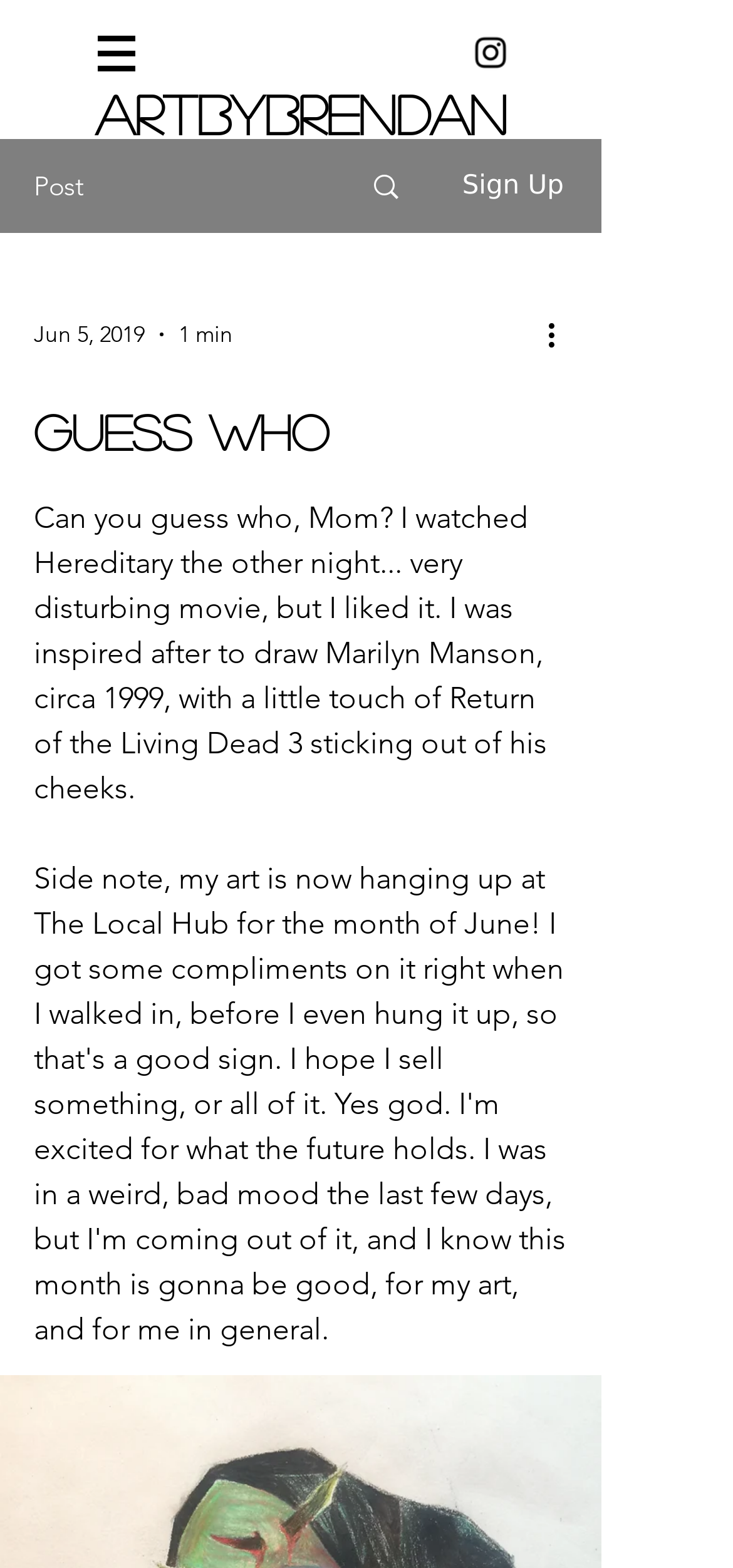What is the theme of the social bar?
Please provide a single word or phrase as your answer based on the screenshot.

Instagram